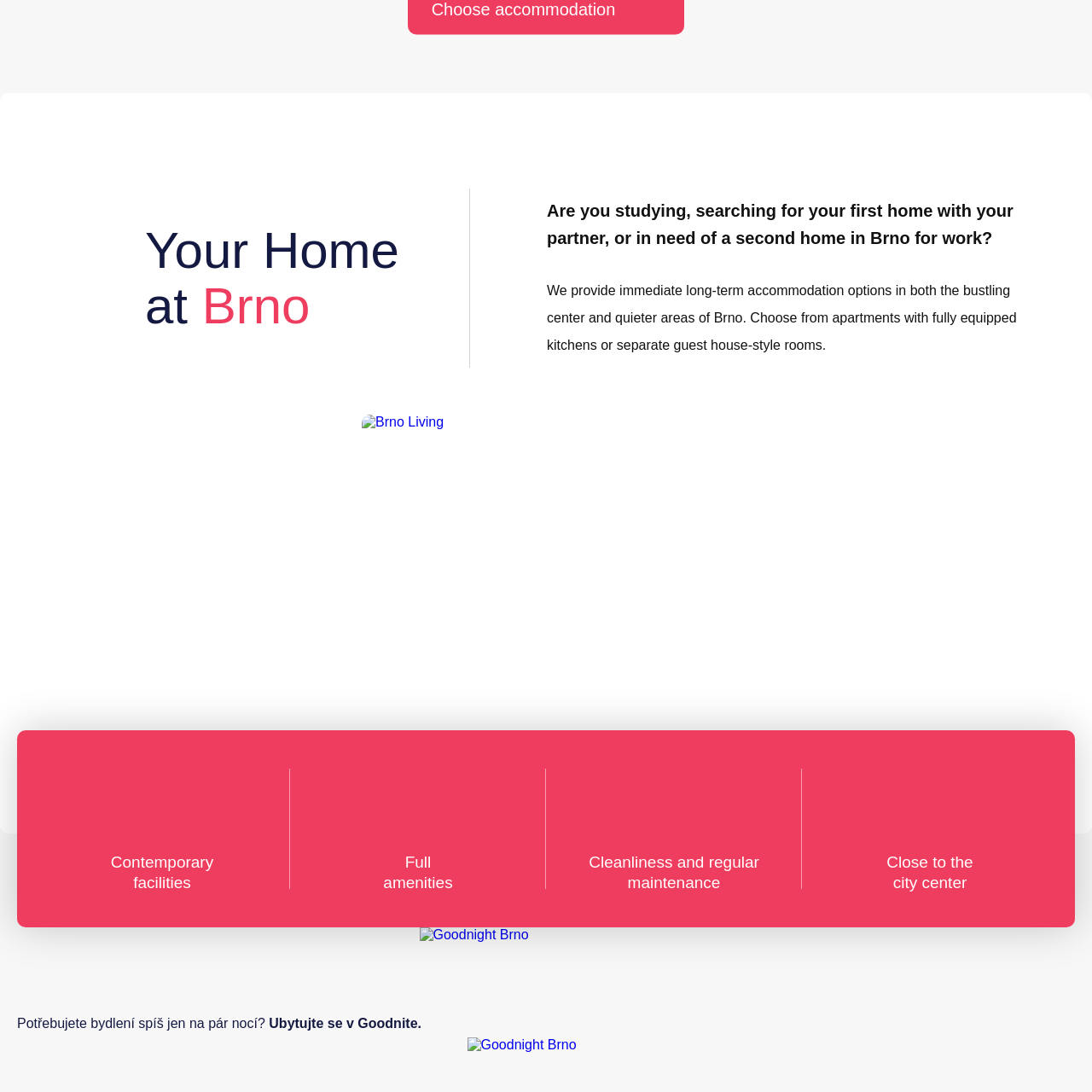Craft a detailed explanation of the image surrounded by the red outline.

The image titled "Brno Living" showcases a stylized representation of living arrangements in Brno, focusing on the diverse options available for accommodation in the city. This visual embodies the essence of home, suggesting comfort and reliability for students, new residents, or those in need of temporary housing. Alongside the description of immediate long-term accommodation options in Brno's vibrant center and tranquil surroundings, this image highlights the appeal of various living arrangements, from fully equipped apartments to guest house-style accommodations, catering to different lifestyles and preferences. The overarching theme emphasizes cleanliness, contemporary facilities, and proximity to the city center, making it an attractive choice for anyone looking to settle in Brno.